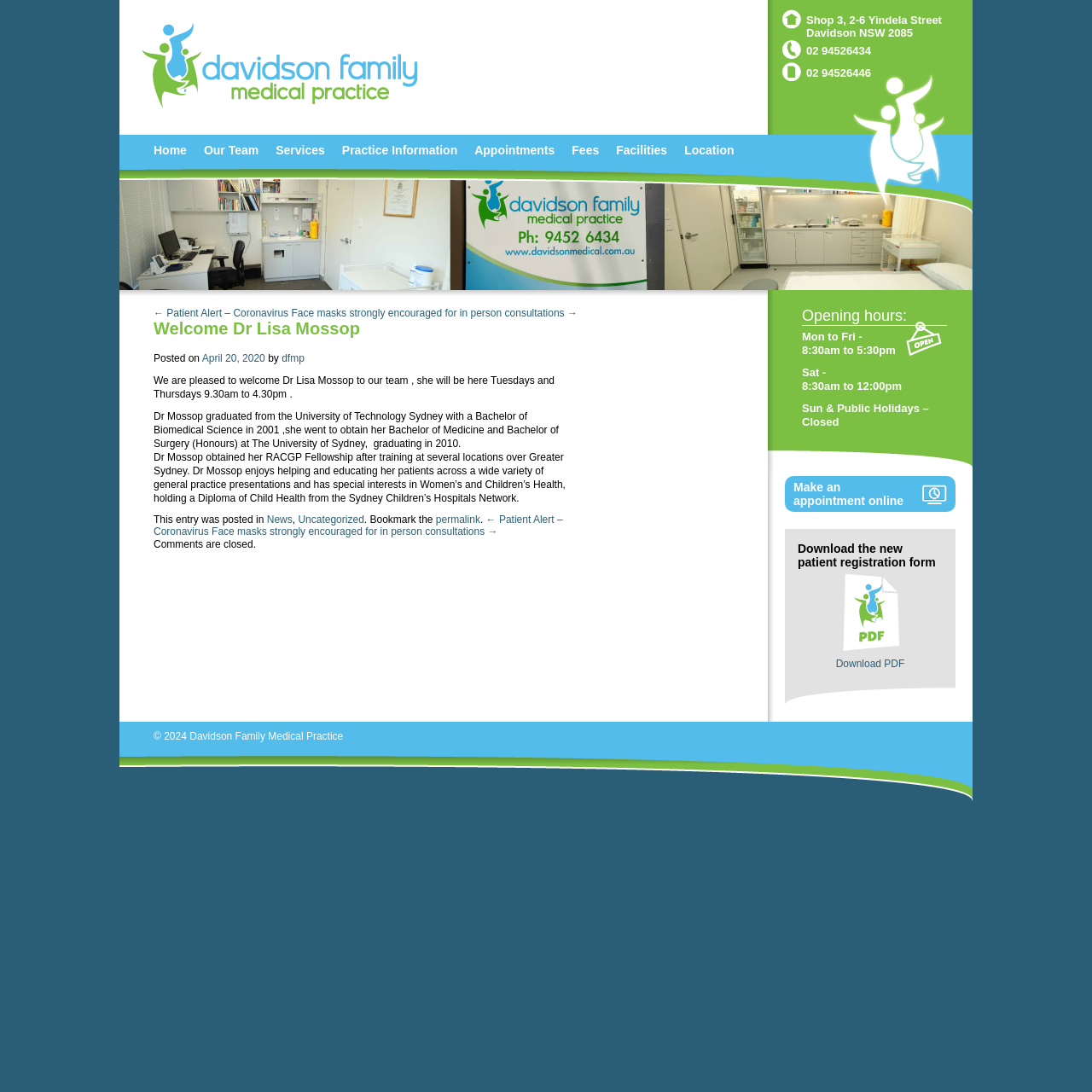Identify the bounding box coordinates of the clickable region required to complete the instruction: "Make an appointment online". The coordinates should be given as four float numbers within the range of 0 and 1, i.e., [left, top, right, bottom].

[0.719, 0.436, 0.875, 0.469]